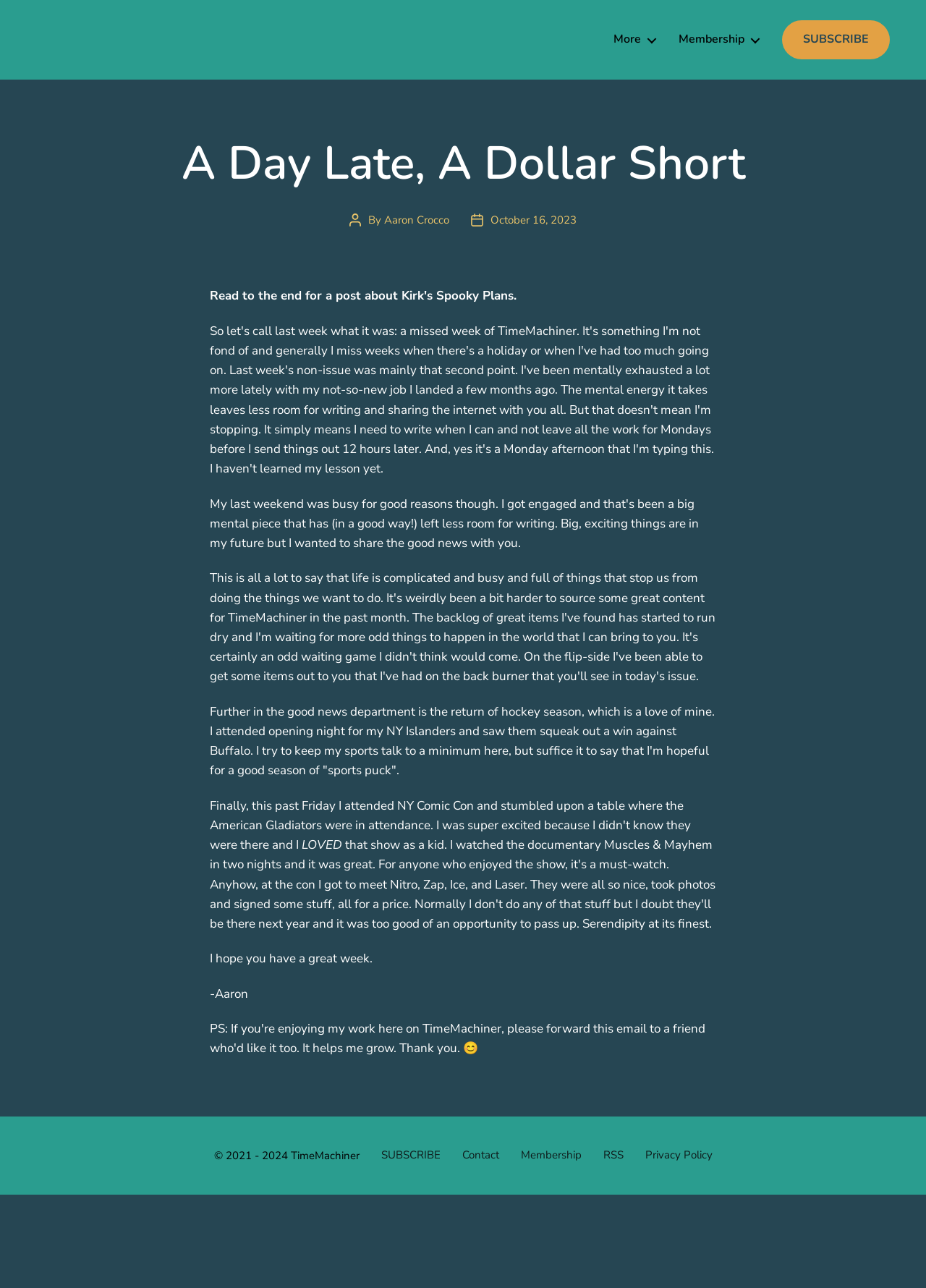Please determine the bounding box coordinates for the element that should be clicked to follow these instructions: "Click the TimeMachiner logo".

[0.039, 0.006, 0.412, 0.056]